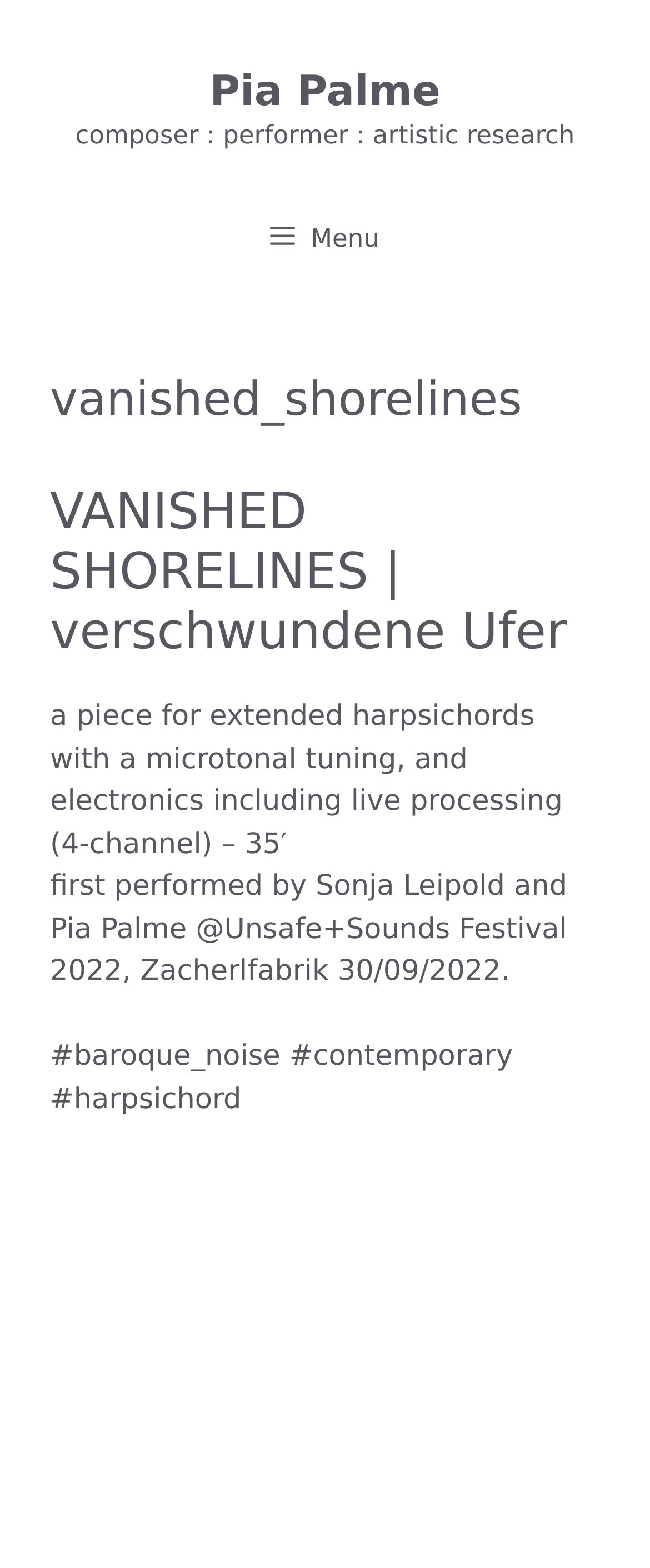Respond to the question below with a single word or phrase:
What is the profession of Pia Palme?

composer